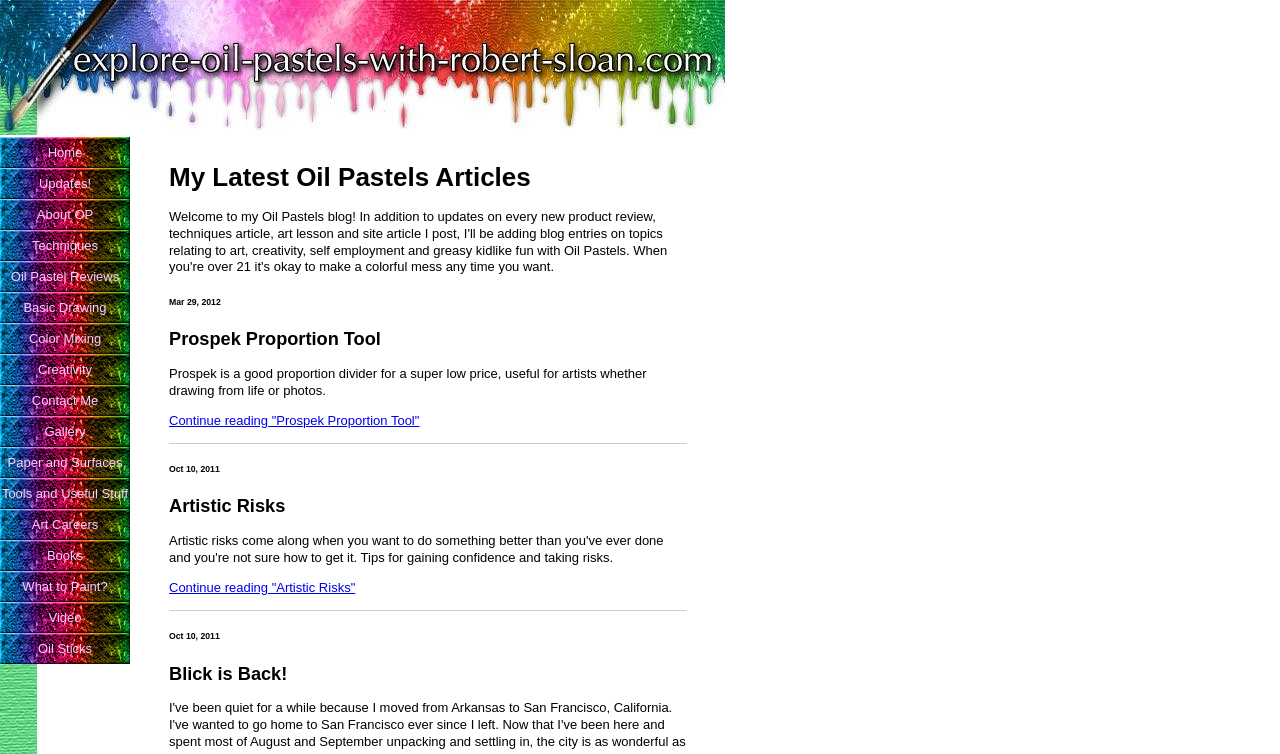Carefully examine the image and provide an in-depth answer to the question: How many links are there in the menu section?

There are 19 links in the menu section, which can be counted by looking at the links starting from 'Home' to 'Oil Sticks'.